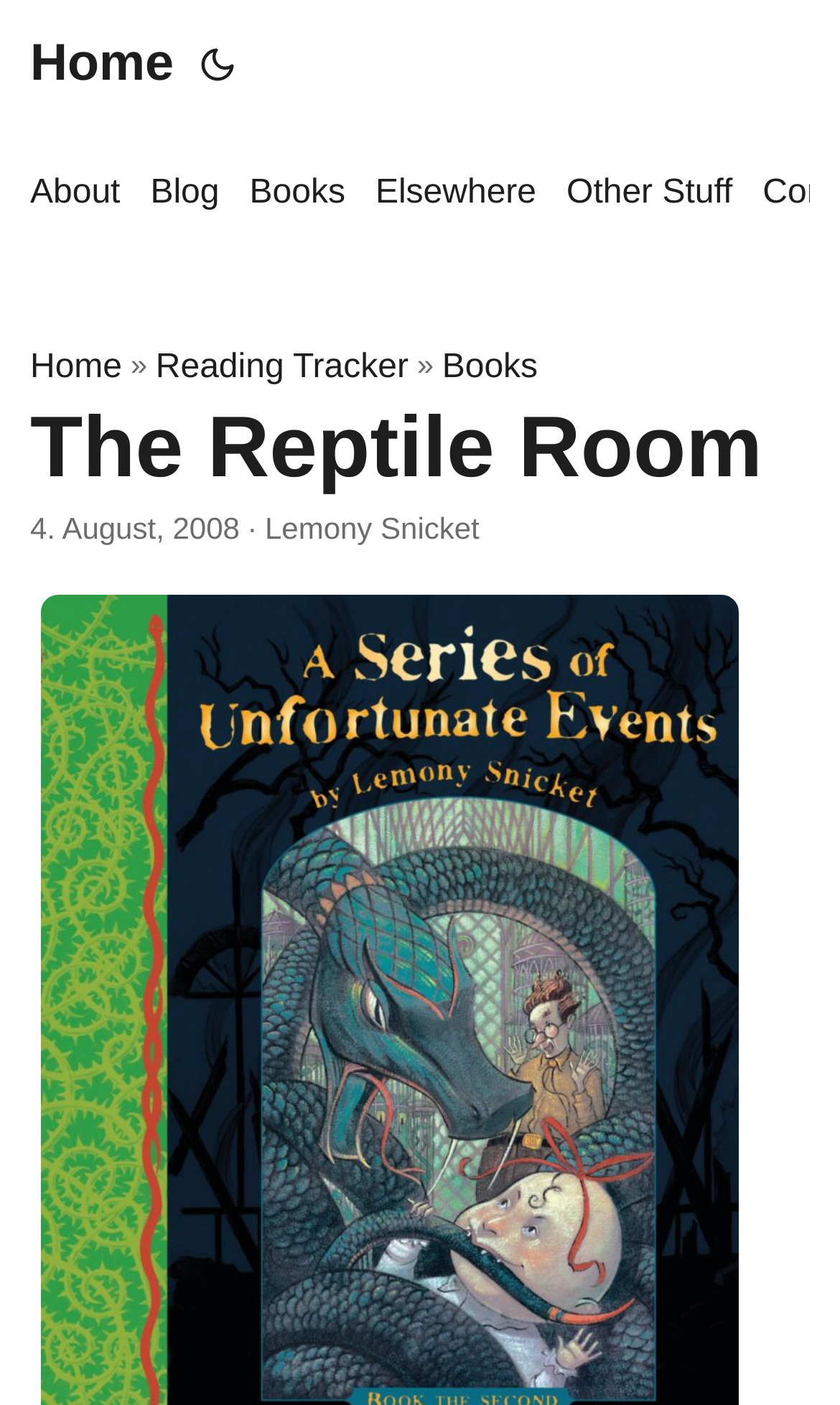How many links are in the top navigation bar?
Look at the image and answer the question using a single word or phrase.

5